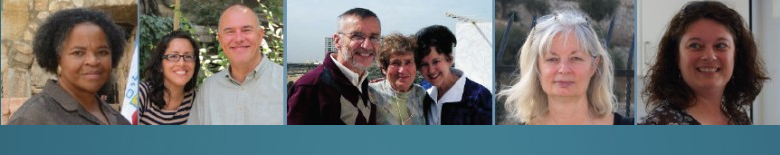What is the tone of the expressions on the individuals' faces?
Ensure your answer is thorough and detailed.

The caption describes the expressions on the individuals' faces as warm, suggesting a sense of friendliness, approachability, and camaraderie among the group members.